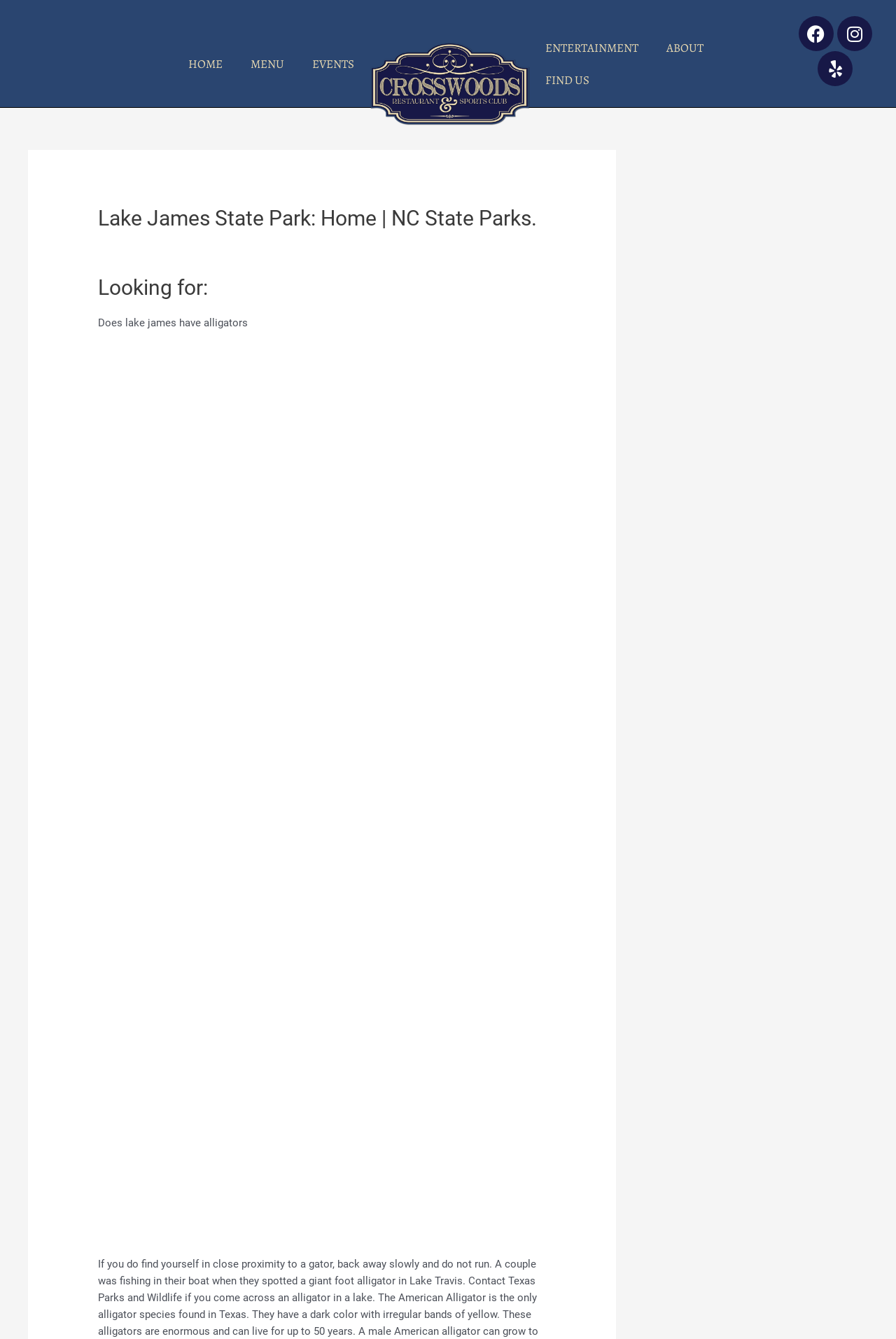Find the bounding box coordinates of the element you need to click on to perform this action: 'View all publications'. The coordinates should be represented by four float values between 0 and 1, in the format [left, top, right, bottom].

None